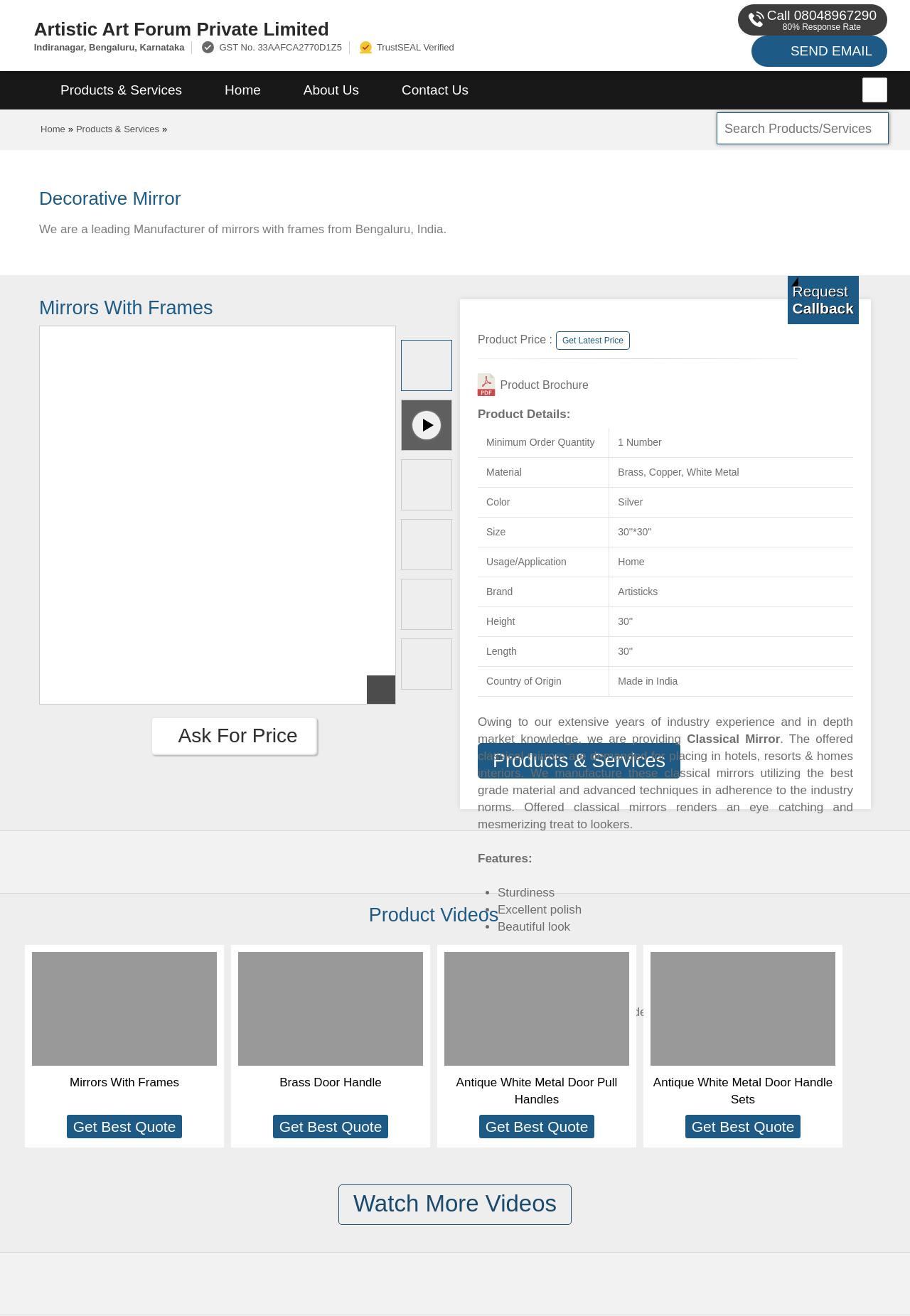Offer an extensive depiction of the webpage and its key elements.

The webpage is about Artistic Art Forum Private Limited, a manufacturer of decorative mirrors with frames based in Bengaluru, Karnataka. At the top of the page, there is a header section with the company's name and logo, along with a navigation menu that includes links to "Home", "About Us", "Products & Services", and "Contact Us".

Below the header, there is a section that displays the company's address, GST number, and TrustSEAL verification. This section also includes a call-to-action button to send an email and a response rate indicator.

The main content of the page is divided into two sections. The first section is a brief introduction to the company, which describes it as a leading manufacturer of mirrors with frames from Bengaluru, India.

The second section is a product description page for "Mirrors With Frames". This section includes a heading, a brief description of the product, and a series of images showcasing different types of mirrors with frames. Below the images, there is a table that displays product details, including minimum order quantity, material, color, size, usage, brand, height, length, and country of origin.

To the right of the product details table, there is a section that provides more information about the product, including its features and a brief description of the classical mirrors offered by the company. This section also includes a list of features marked with bullet points.

At the bottom of the page, there is a footer section that includes a search bar and a navigation menu that links to other pages on the website.